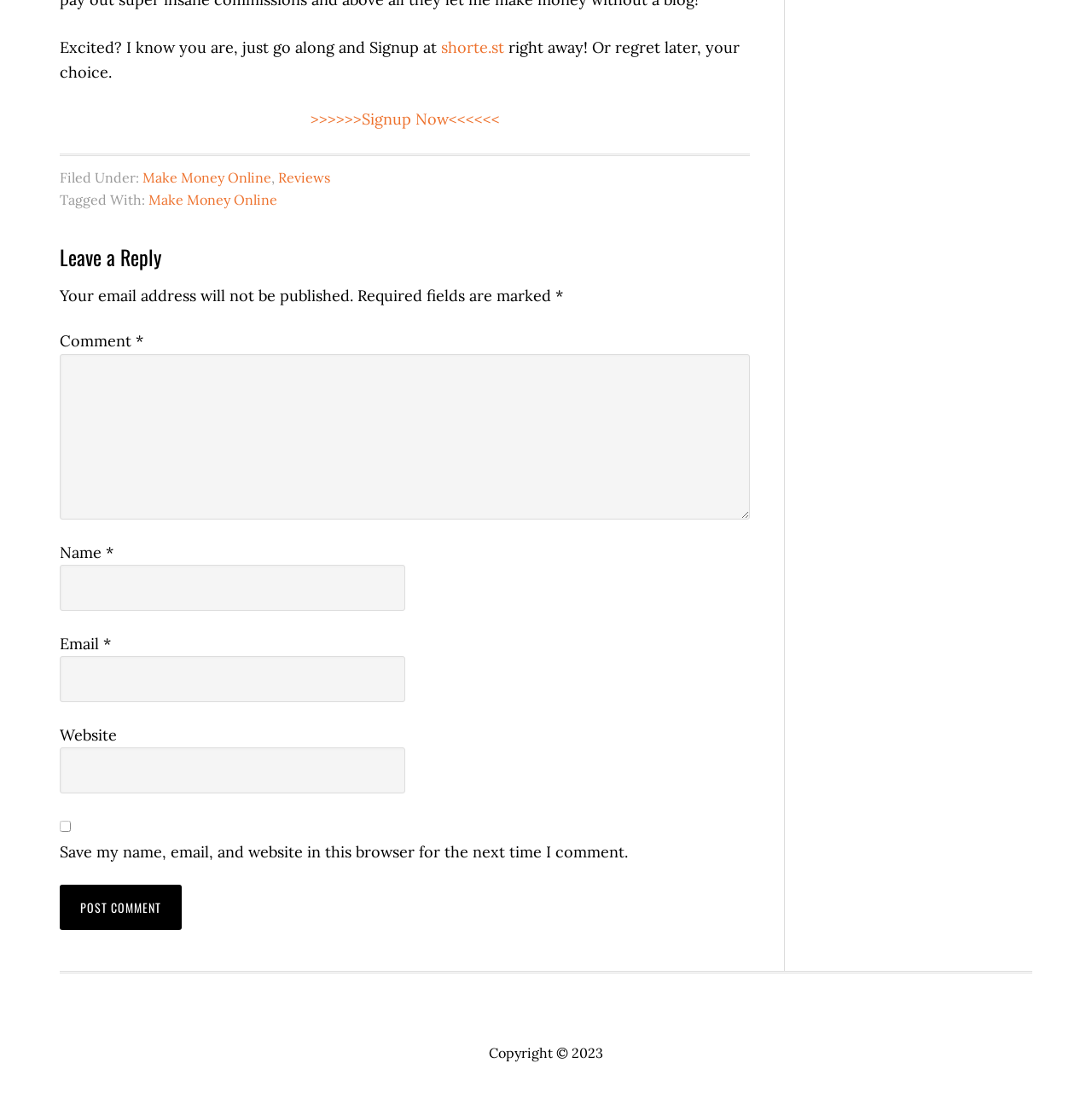Determine the coordinates of the bounding box for the clickable area needed to execute this instruction: "Click on Post Comment".

[0.055, 0.806, 0.166, 0.847]